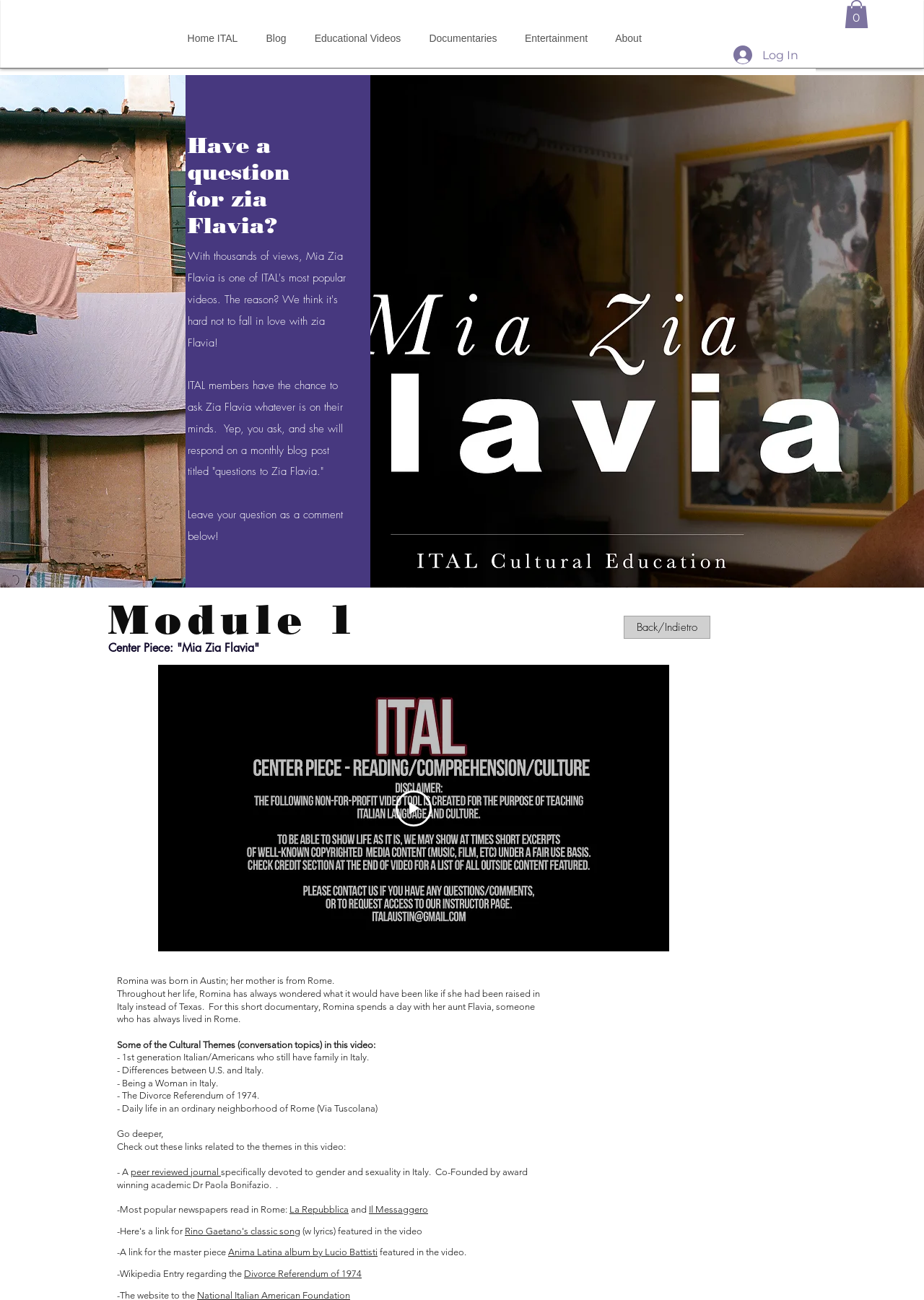Provide the bounding box coordinates for the UI element that is described by this text: "Il Messaggero". The coordinates should be in the form of four float numbers between 0 and 1: [left, top, right, bottom].

[0.399, 0.926, 0.463, 0.935]